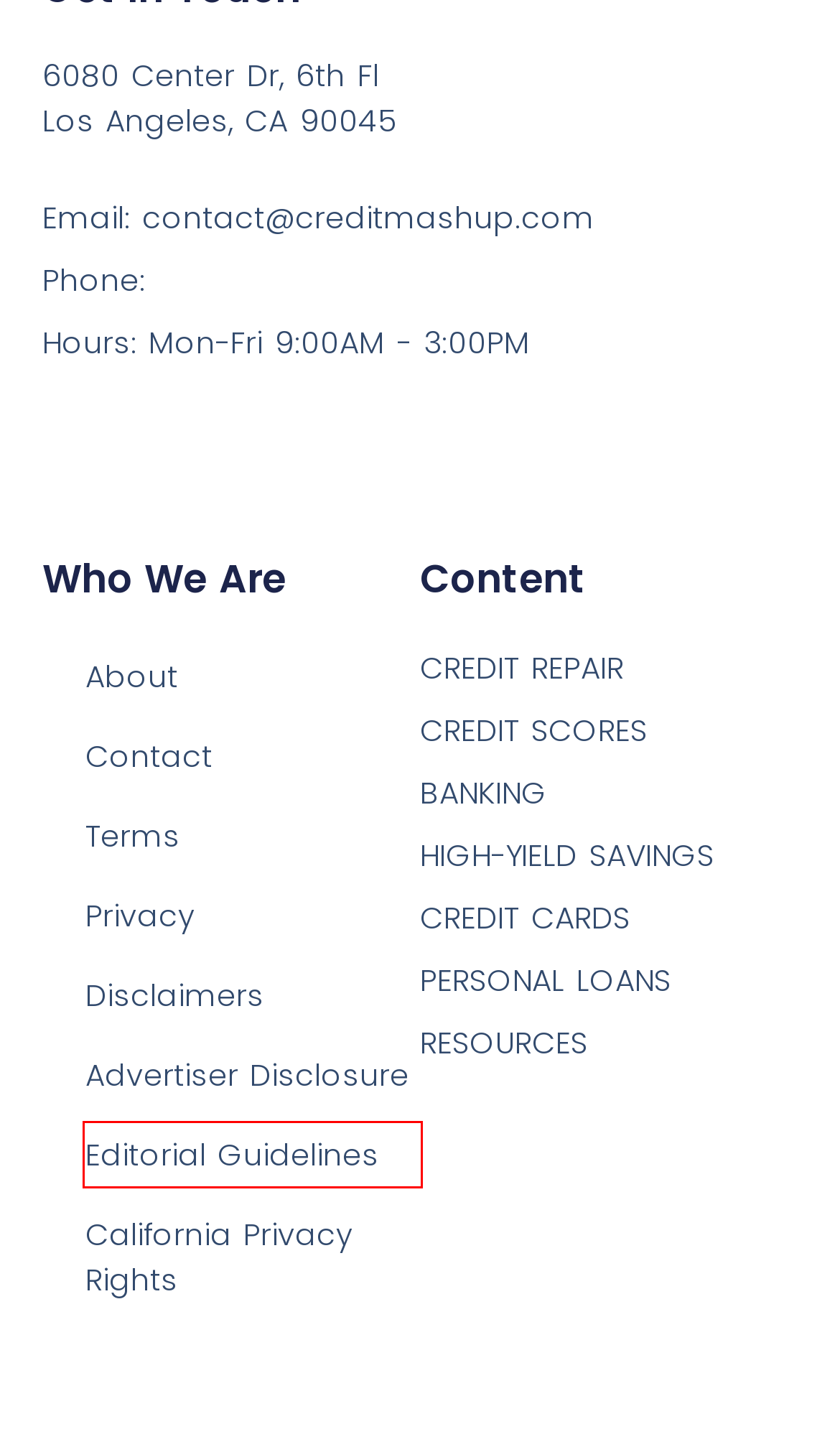Review the screenshot of a webpage which includes a red bounding box around an element. Select the description that best fits the new webpage once the element in the bounding box is clicked. Here are the candidates:
A. Advertiser Disclosure
B. Editorial Guidelines
C. California Privacy Rights | Credit Mashup
D. About Us
E. The Ultimate Guide to Improve Credit Scores in 2024
F. 10 Best Online Bank Accounts For Free - April 2024
G. Terms of Service
H. 10 Highest Rates For Savings Accounts in the USA

B